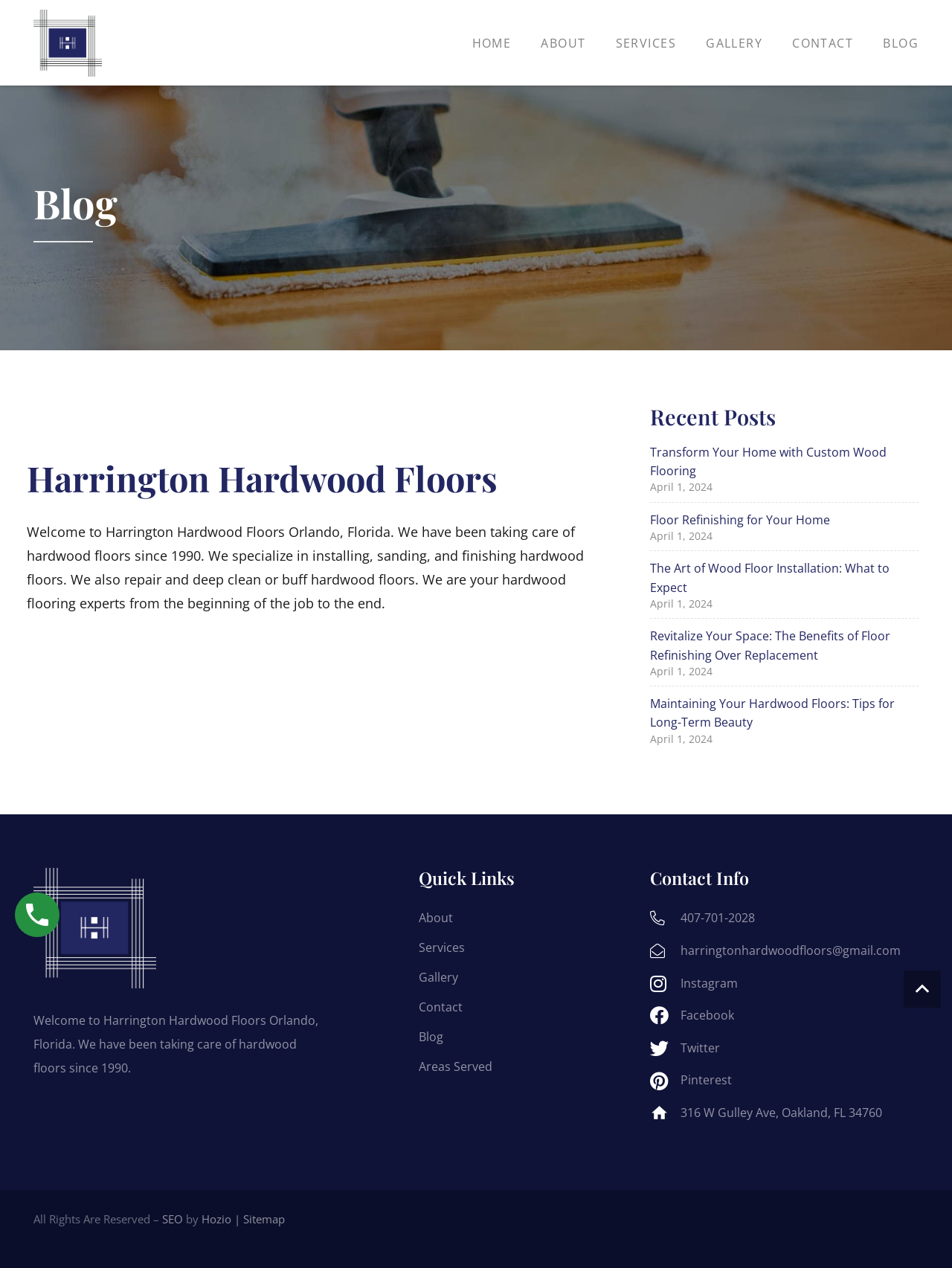Please identify the bounding box coordinates of the element's region that I should click in order to complete the following instruction: "Click the Back to top link". The bounding box coordinates consist of four float numbers between 0 and 1, i.e., [left, top, right, bottom].

[0.949, 0.765, 0.988, 0.795]